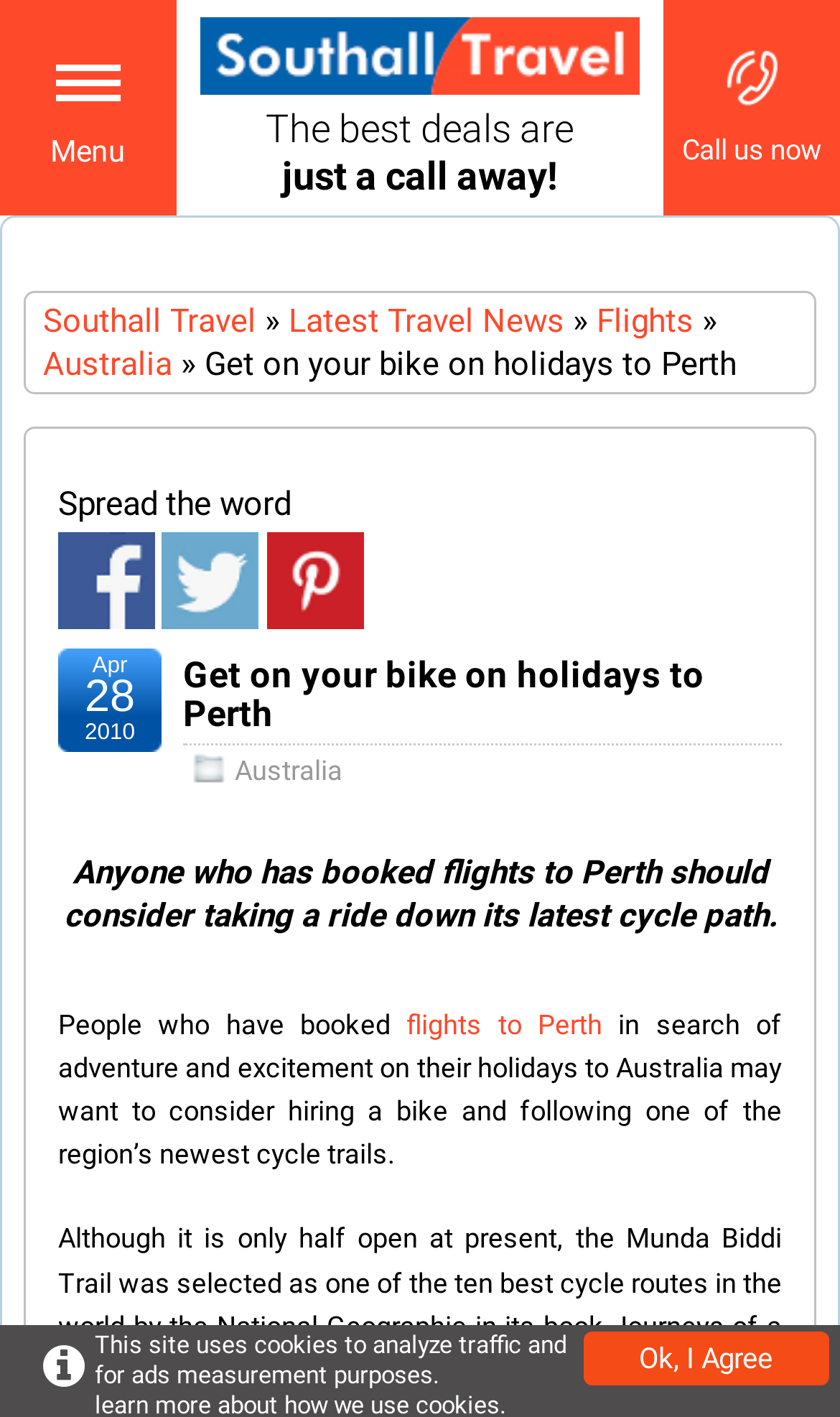What is the publication that selected the Munda Biddi Trail as one of the best cycle routes?
Refer to the screenshot and deliver a thorough answer to the question presented.

I found the answer by reading the article on the webpage, which mentions that the Munda Biddi Trail was selected as one of the ten best cycle routes in the world by the National Geographic in its book Journeys of a Lifetime.